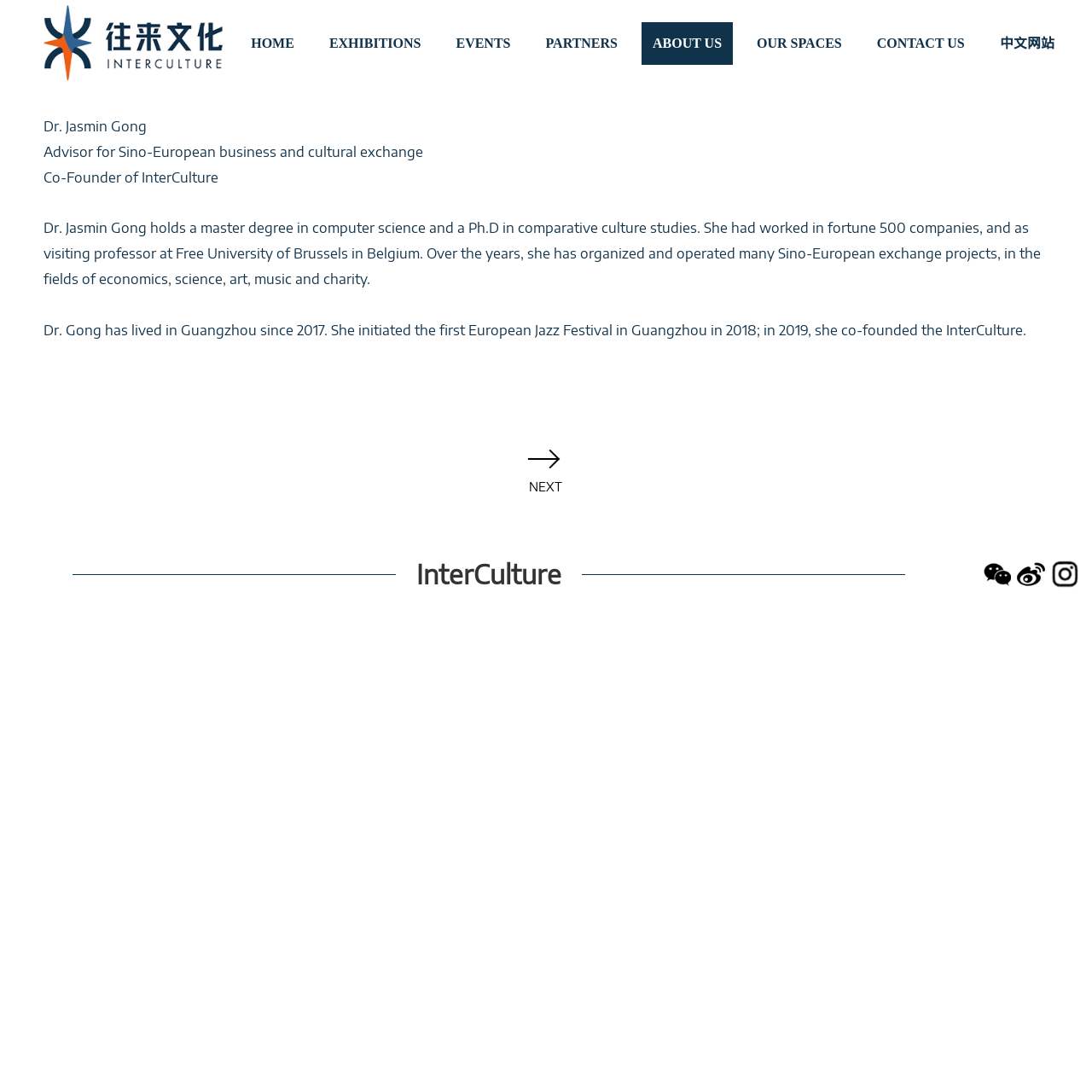Provide the bounding box coordinates of the section that needs to be clicked to accomplish the following instruction: "visit InterCulture website."

[0.363, 0.511, 0.532, 0.541]